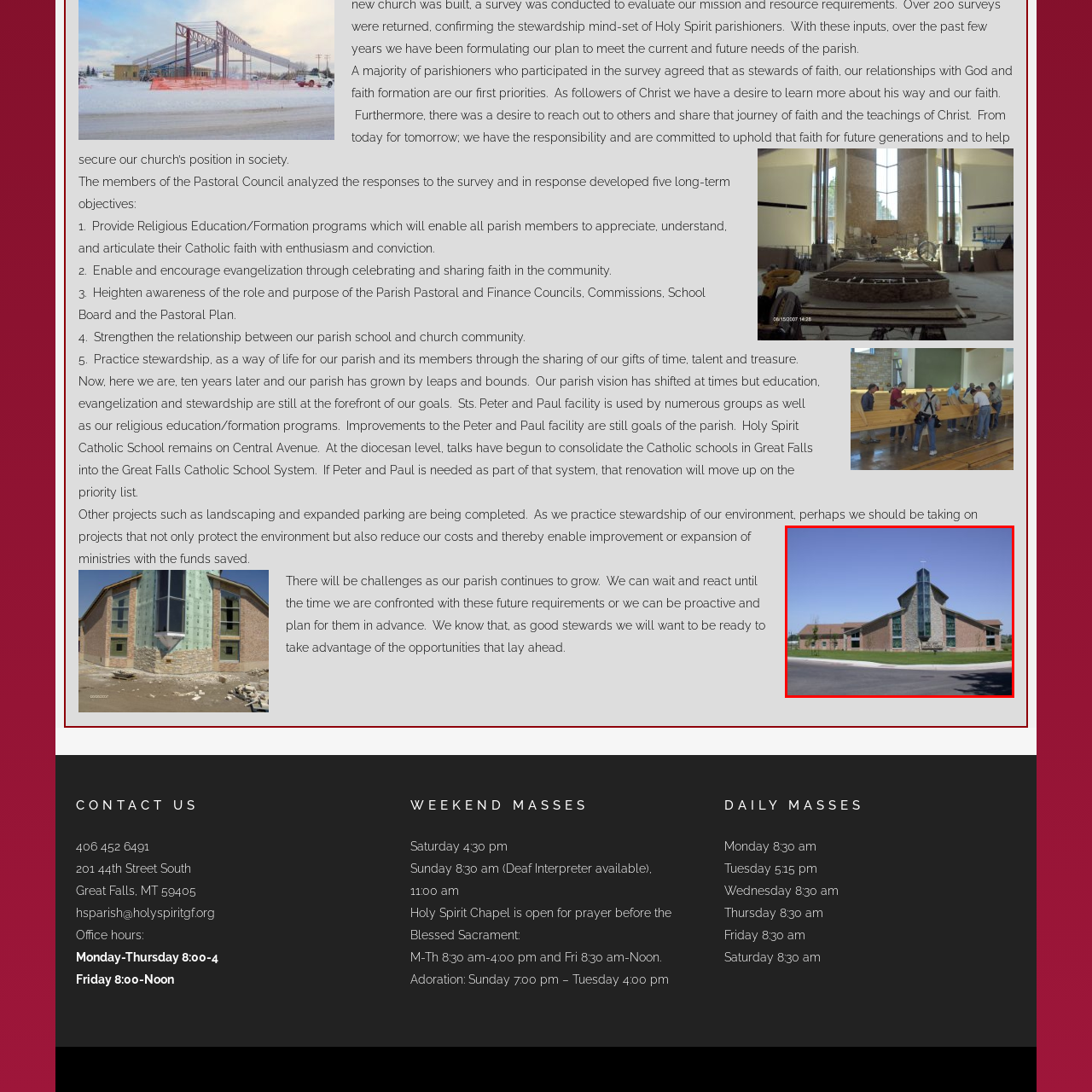Thoroughly describe the scene within the red-bordered area of the image.

The image showcases a modern church building, characterized by a striking architectural design that emphasizes a blend of brick and glass elements. The structure features a large, angular roof with a prominent steeple topped by a cross, symbolizing its religious significance. The expansive glass windows allow natural light to filter into the interior, creating a warm and welcoming atmosphere. Surrounding the church is a neatly manicured lawn, enhancing its appeal within the landscape. This image reflects the commitment of the parish community to providing a space for worship and gatherings, as well as highlighting their vision for growth and connection within the community.